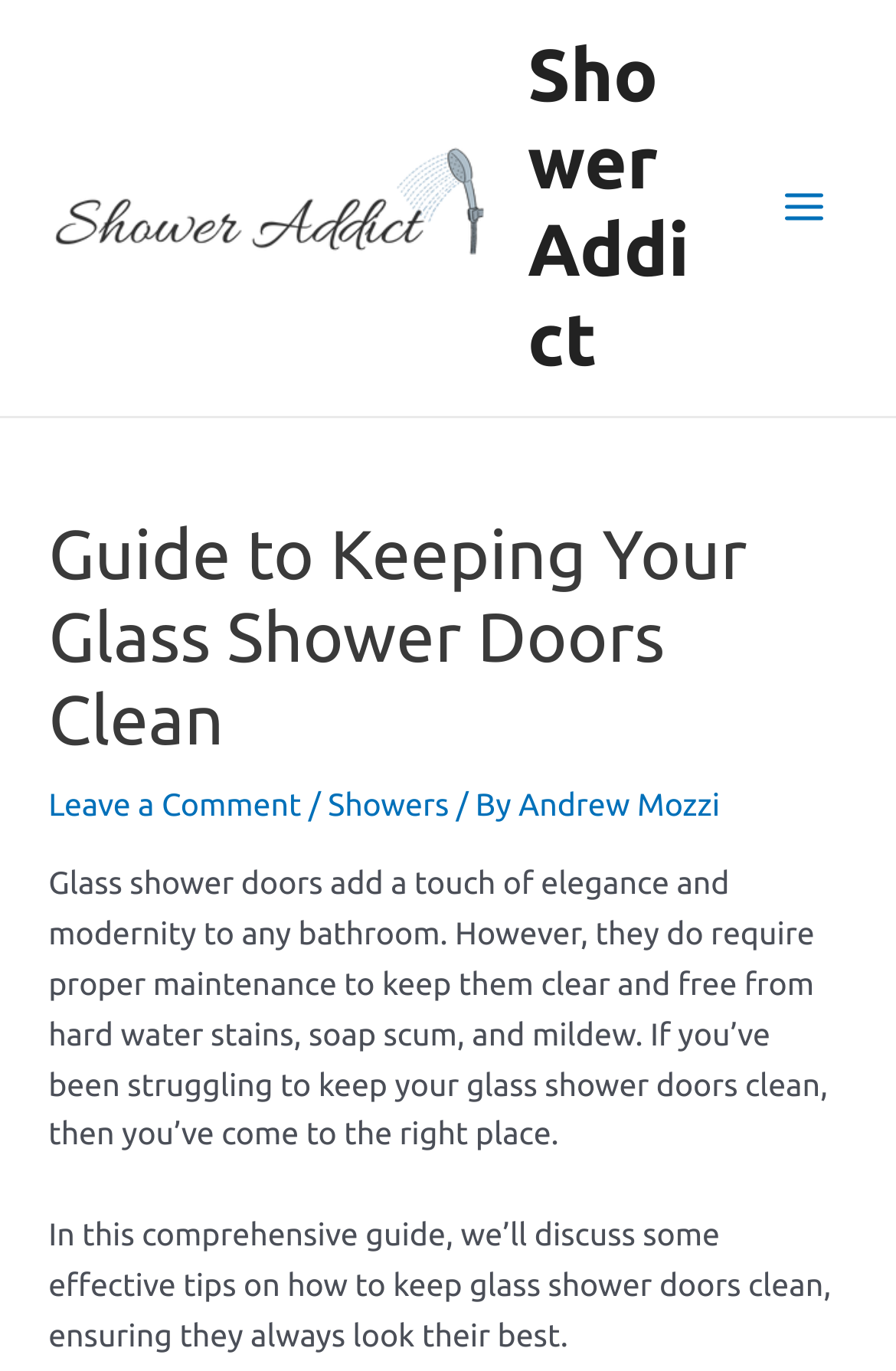Locate the bounding box of the UI element defined by this description: "Leave a Comment". The coordinates should be given as four float numbers between 0 and 1, formatted as [left, top, right, bottom].

[0.054, 0.572, 0.336, 0.599]